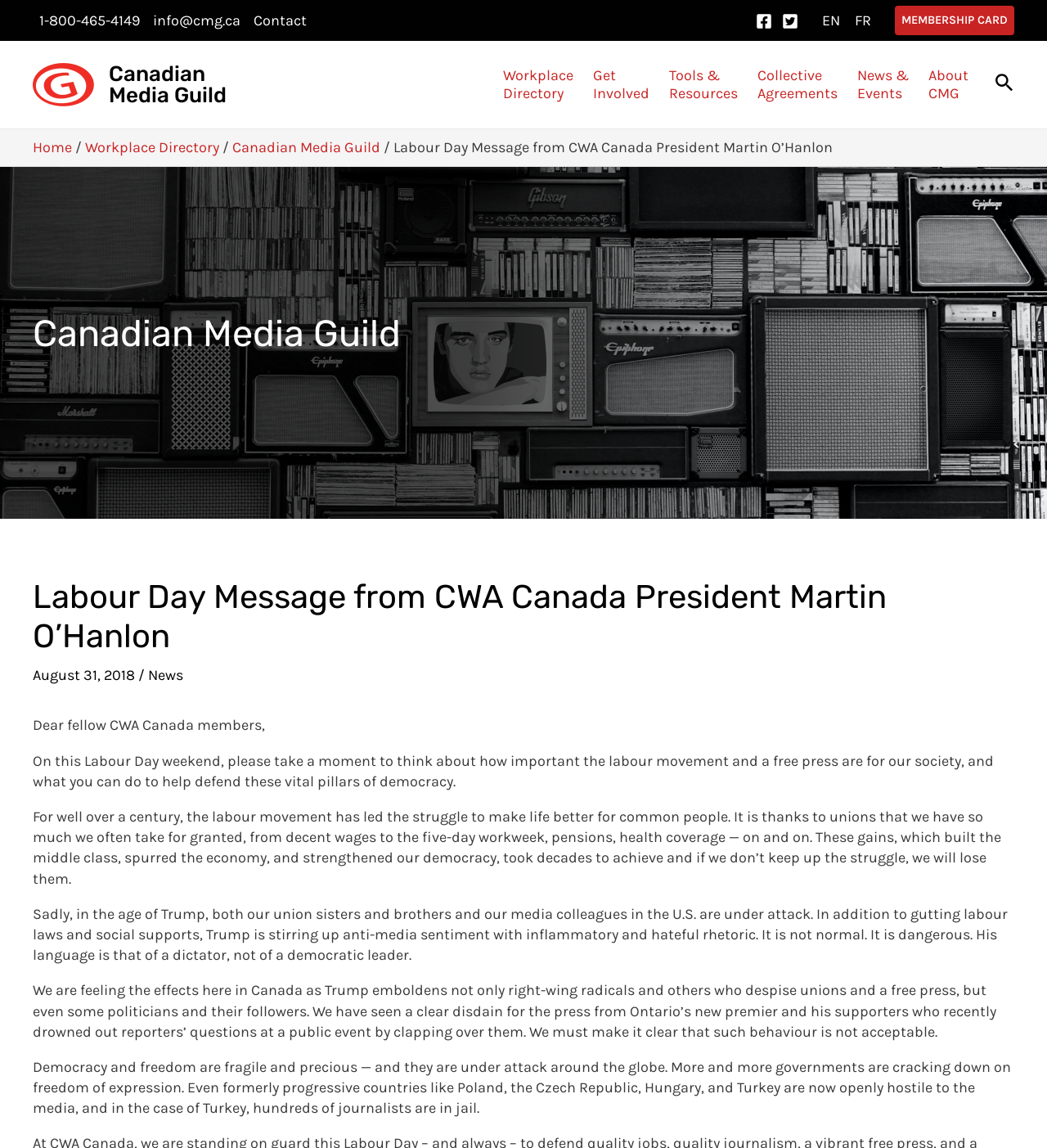What is the topic of the Labour Day message?
Refer to the image and give a detailed response to the question.

I read the Labour Day message and found that it discusses the importance of the labour movement and a free press in society, and how they are under attack. This suggests that the topic of the message is the significance of these two pillars of democracy.